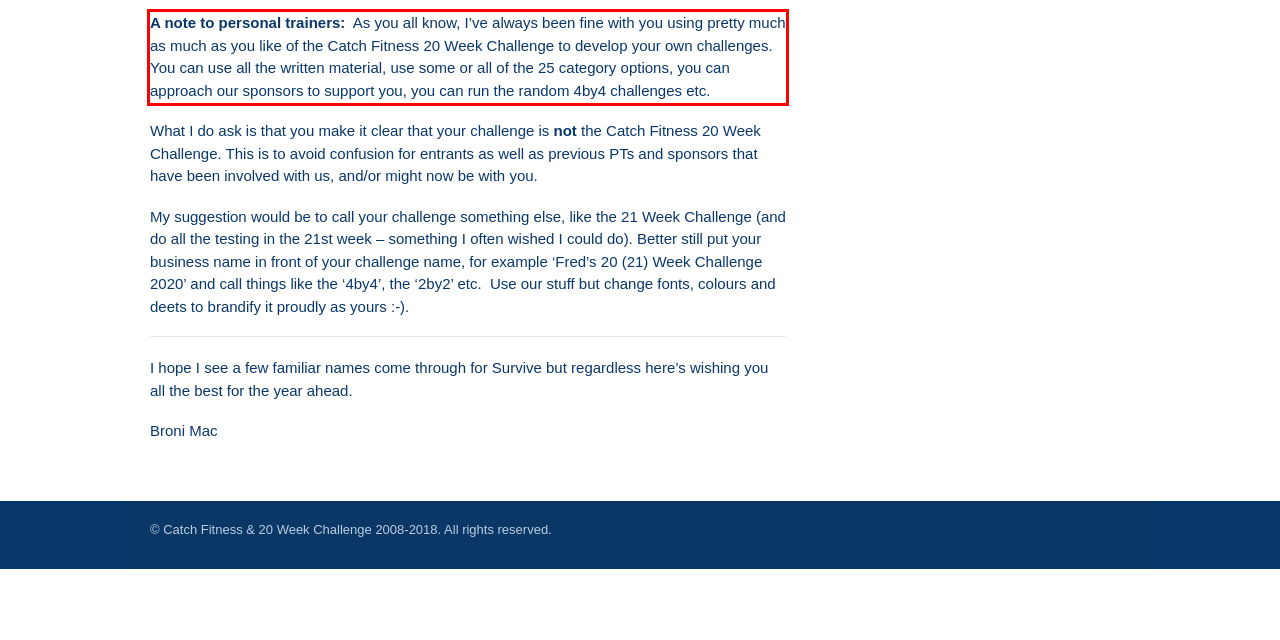Examine the webpage screenshot and use OCR to recognize and output the text within the red bounding box.

A note to personal trainers: As you all know, I’ve always been fine with you using pretty much as much as you like of the Catch Fitness 20 Week Challenge to develop your own challenges. You can use all the written material, use some or all of the 25 category options, you can approach our sponsors to support you, you can run the random 4by4 challenges etc.